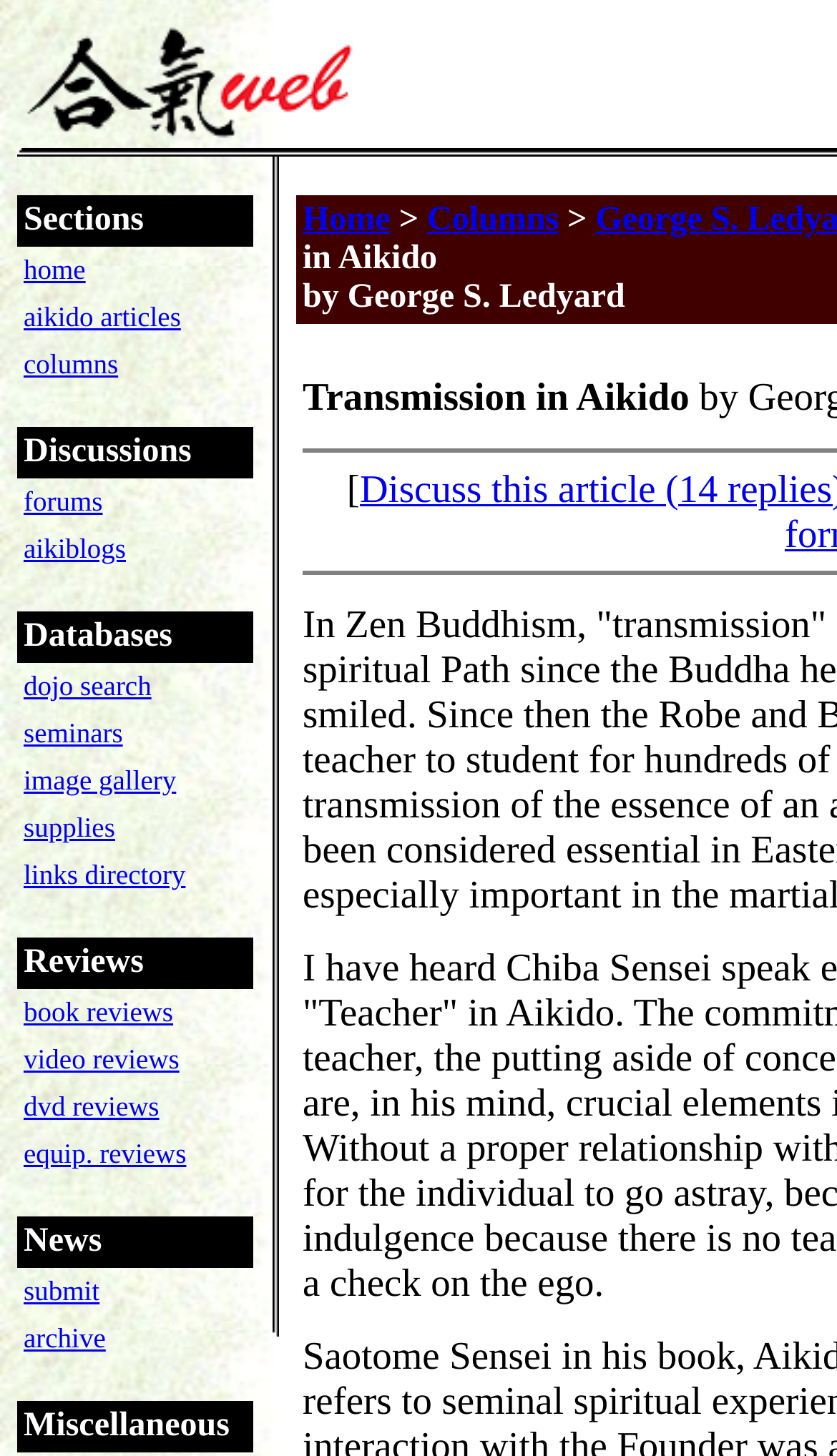Indicate the bounding box coordinates of the element that must be clicked to execute the instruction: "search for a dojo". The coordinates should be given as four float numbers between 0 and 1, i.e., [left, top, right, bottom].

[0.028, 0.46, 0.181, 0.482]